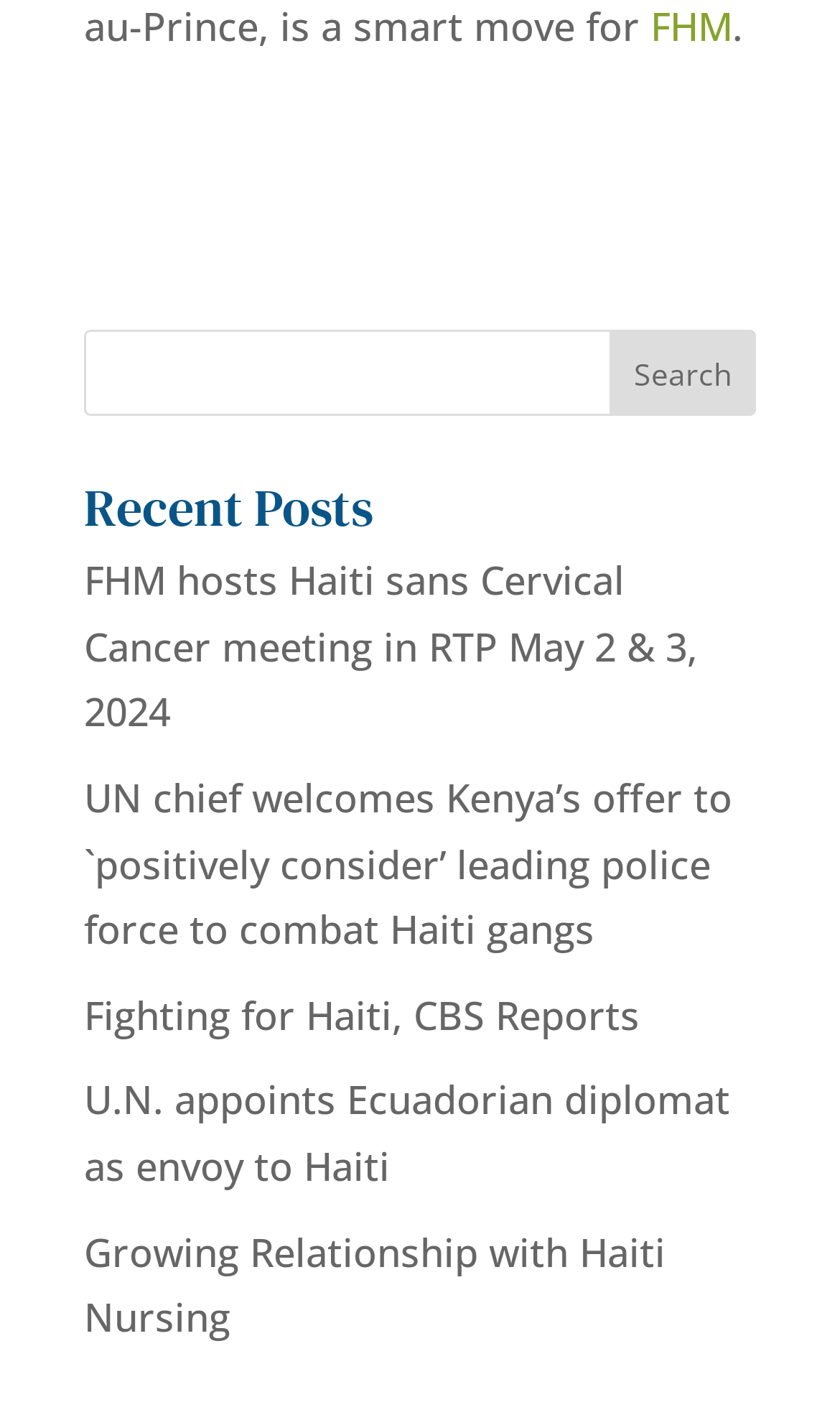Provide the bounding box coordinates in the format (top-left x, top-left y, bottom-right x, bottom-right y). All values are floating point numbers between 0 and 1. Determine the bounding box coordinate of the UI element described as: FHM

[0.774, 0.0, 0.872, 0.037]